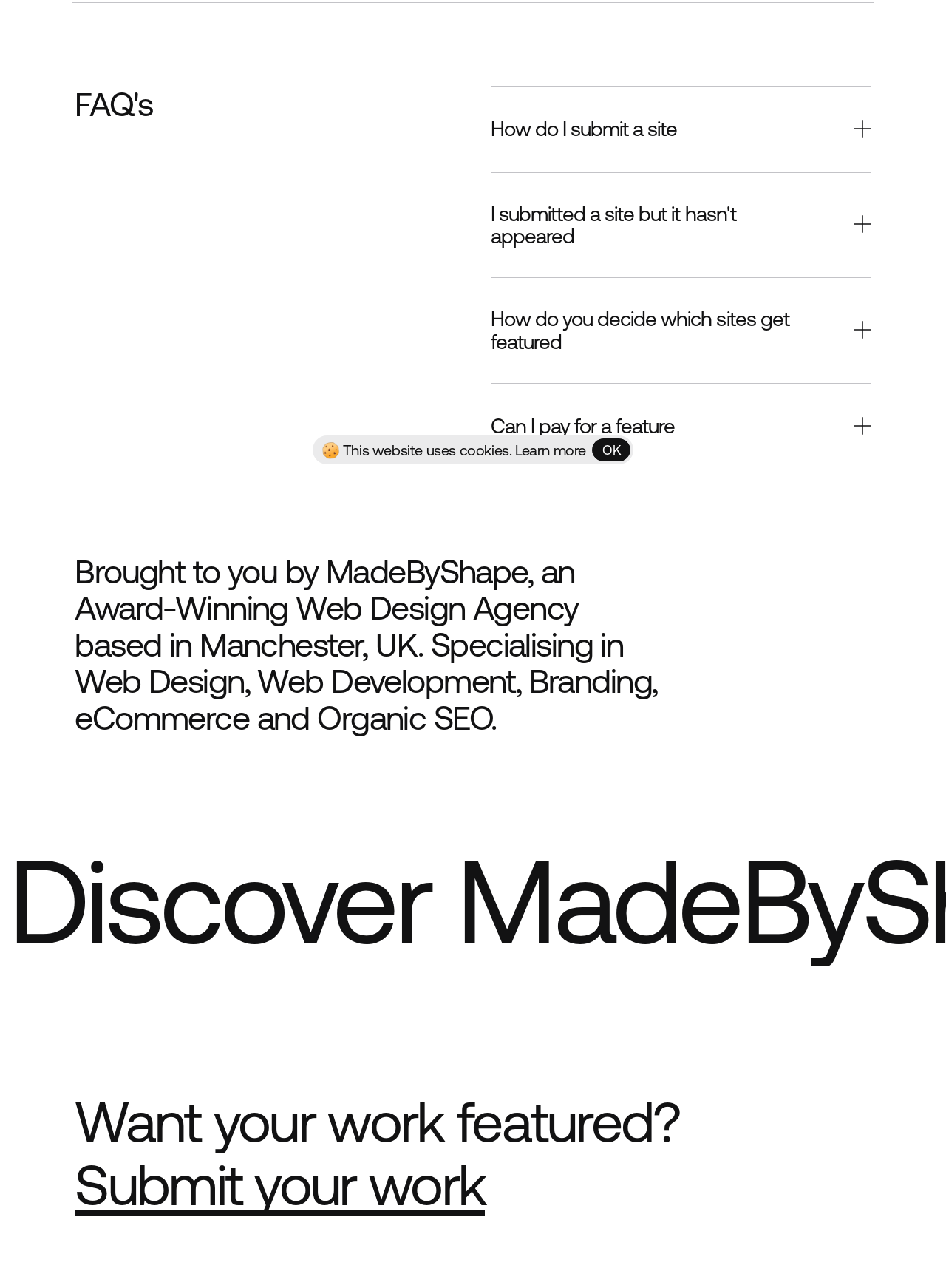Locate the bounding box of the user interface element based on this description: "Contact".

[0.519, 0.2, 0.584, 0.217]